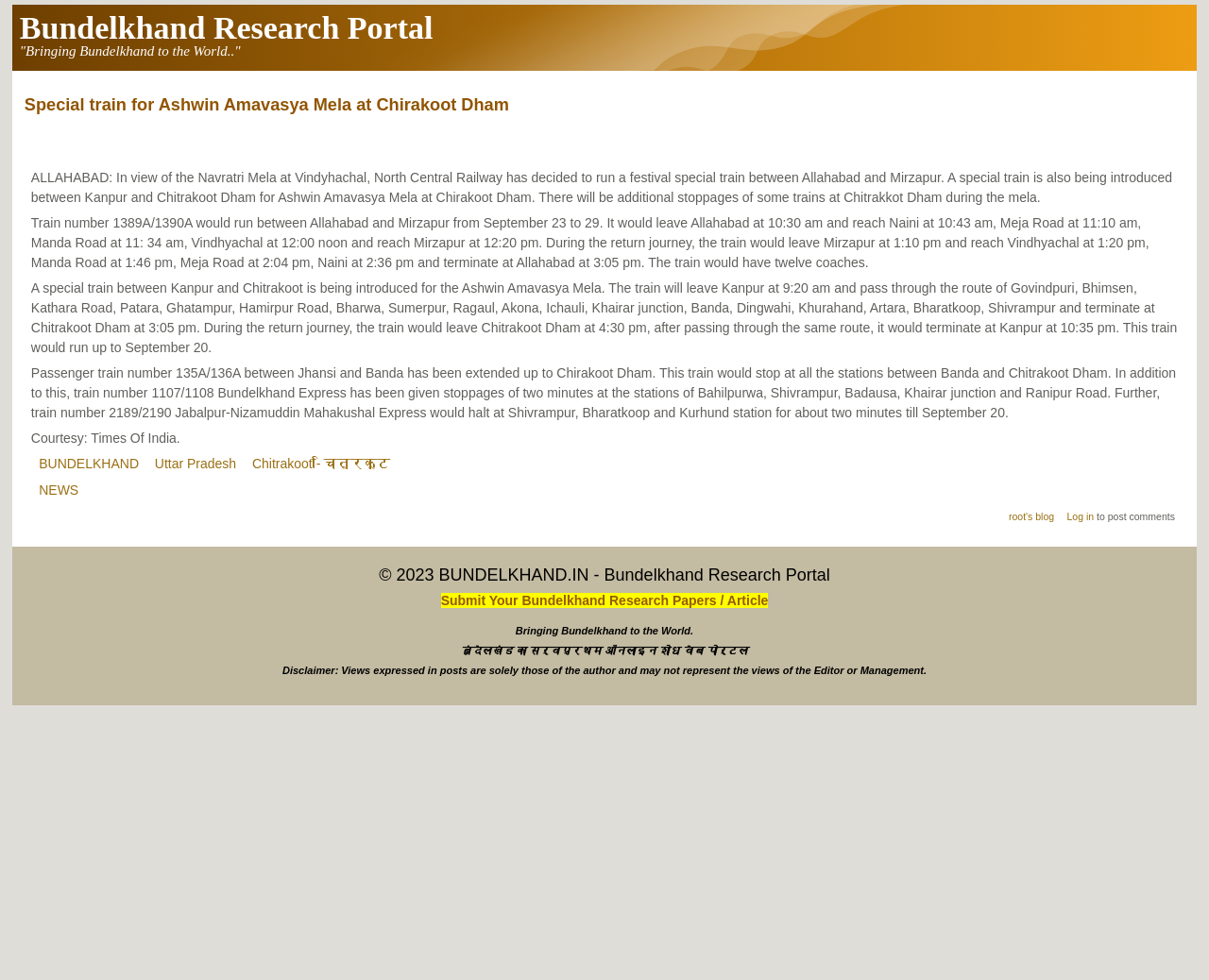Provide the bounding box coordinates of the UI element that matches the description: "Alumni in the News".

None